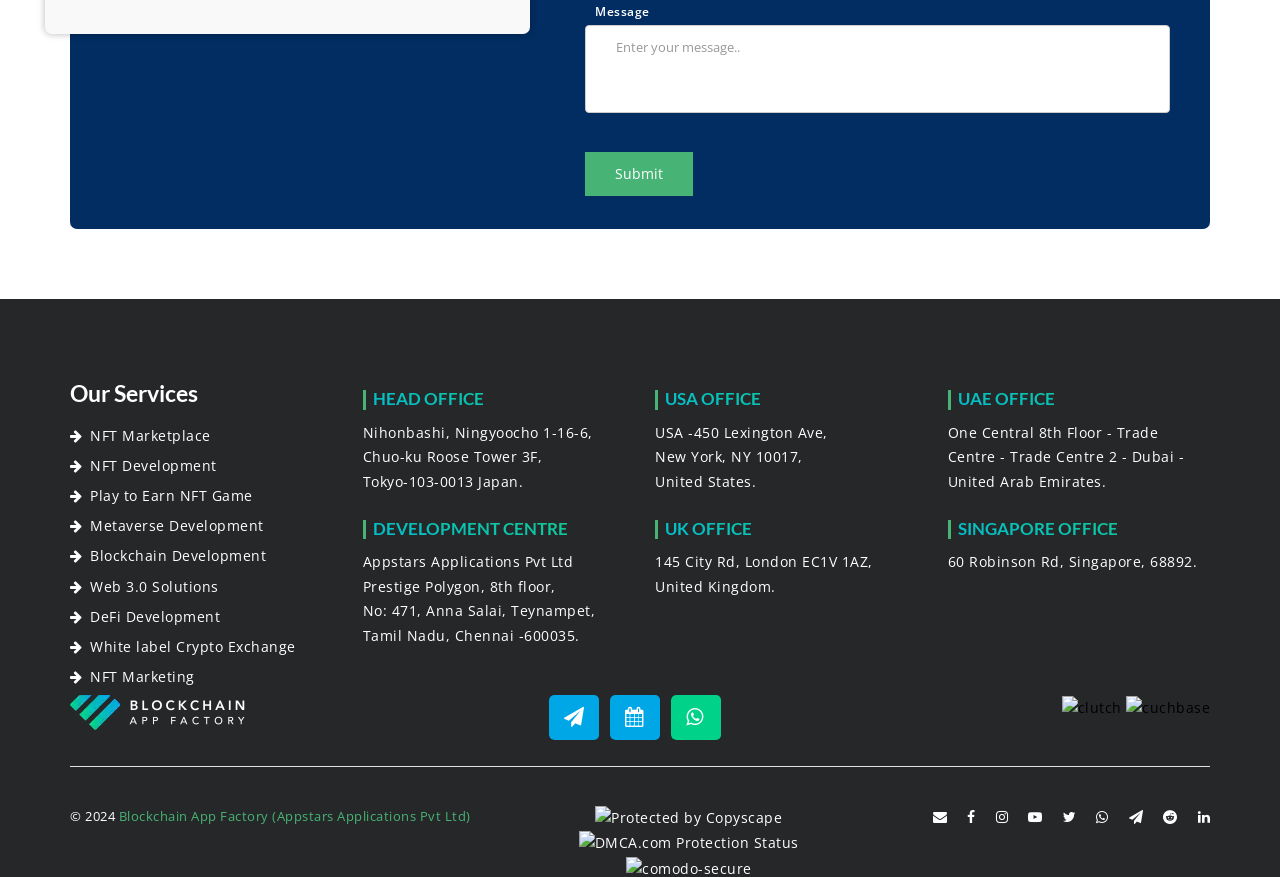Locate the bounding box coordinates of the area that needs to be clicked to fulfill the following instruction: "View HEAD OFFICE address". The coordinates should be in the format of four float numbers between 0 and 1, namely [left, top, right, bottom].

[0.283, 0.482, 0.463, 0.504]